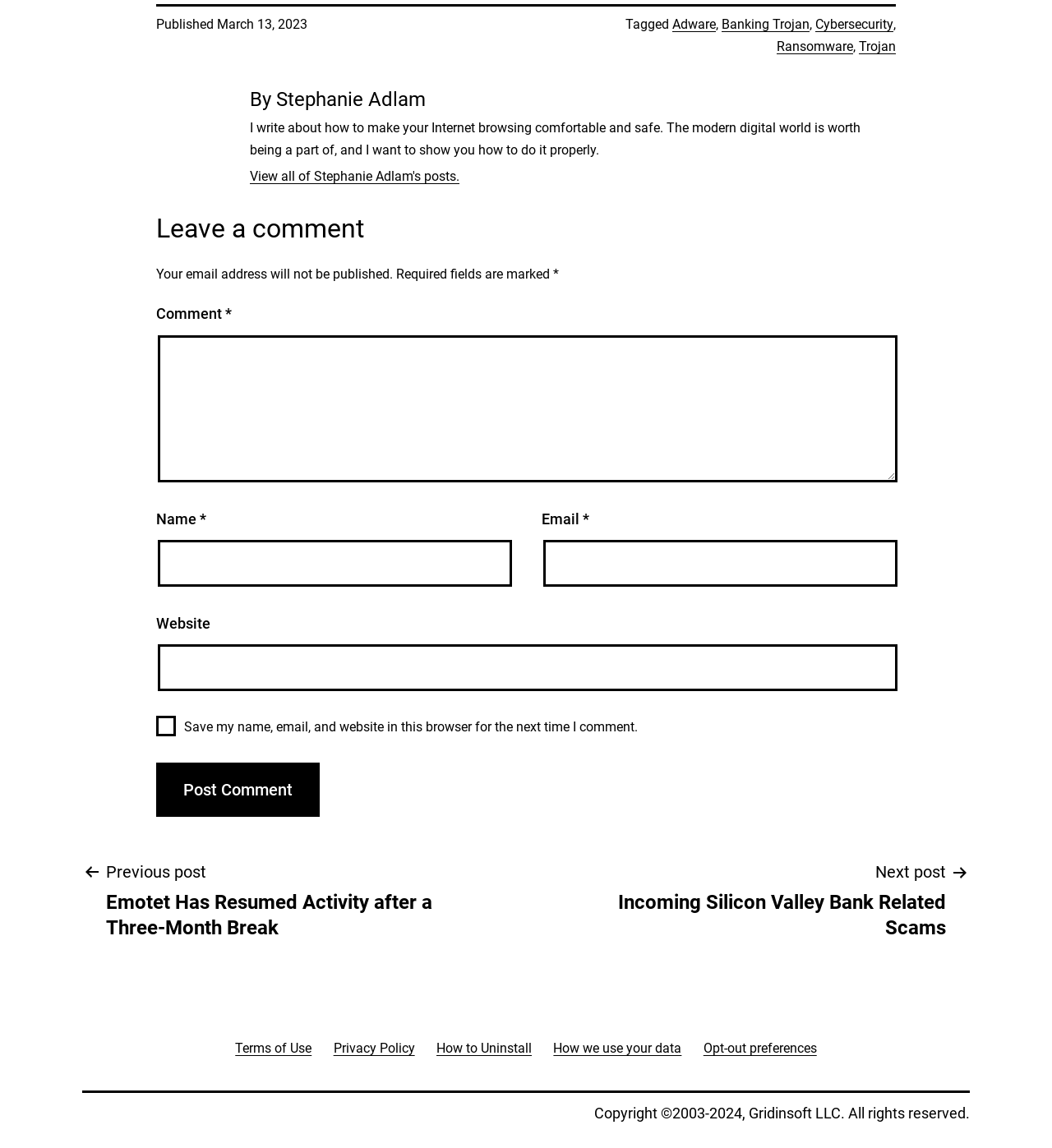Find the bounding box coordinates for the HTML element described in this sentence: "Privacy Policy". Provide the coordinates as four float numbers between 0 and 1, in the format [left, top, right, bottom].

[0.307, 0.884, 0.405, 0.942]